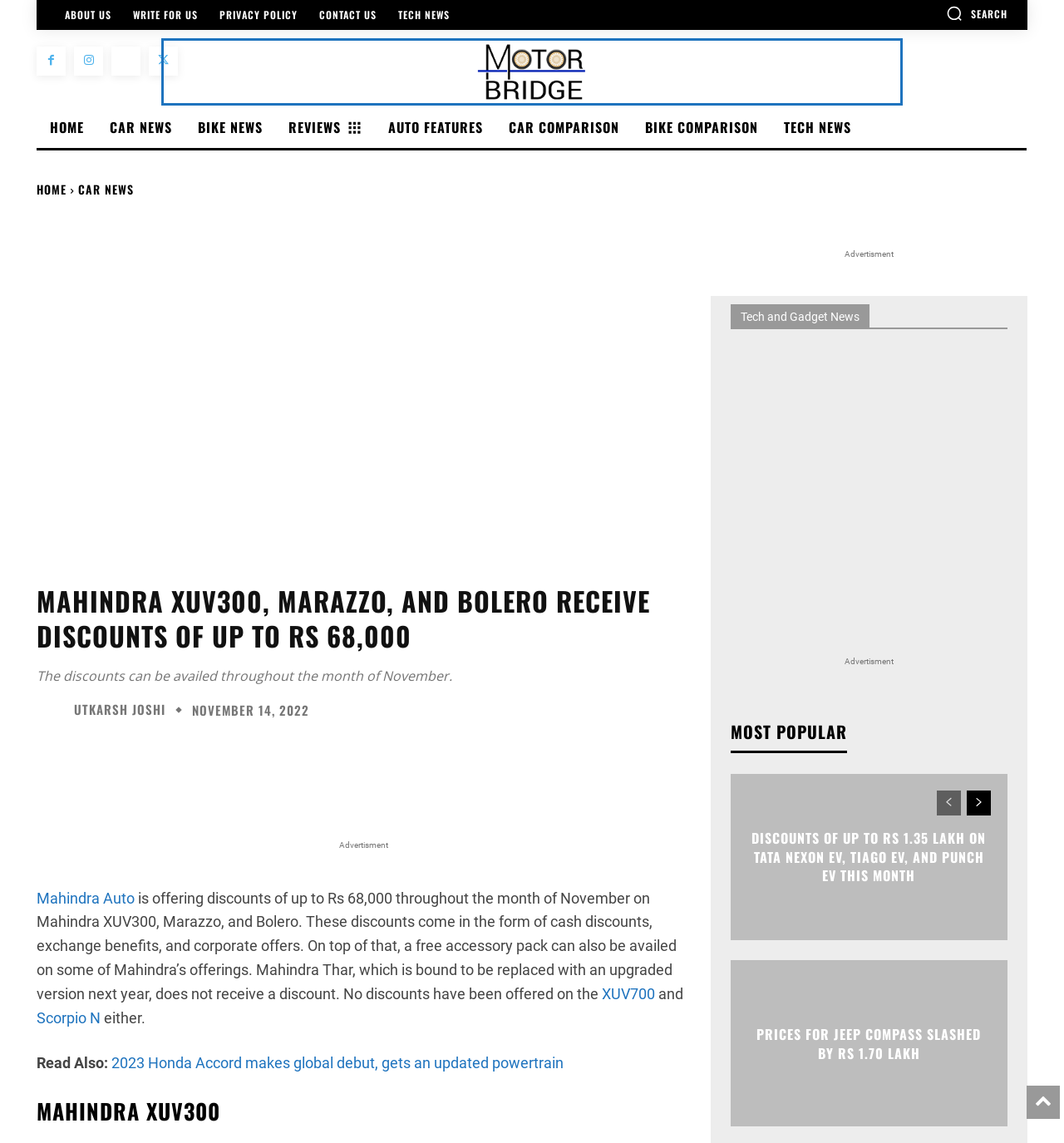Based on the description "parent_node: Tech and Gadget News", find the bounding box of the specified UI element.

[0.686, 0.307, 0.947, 0.549]